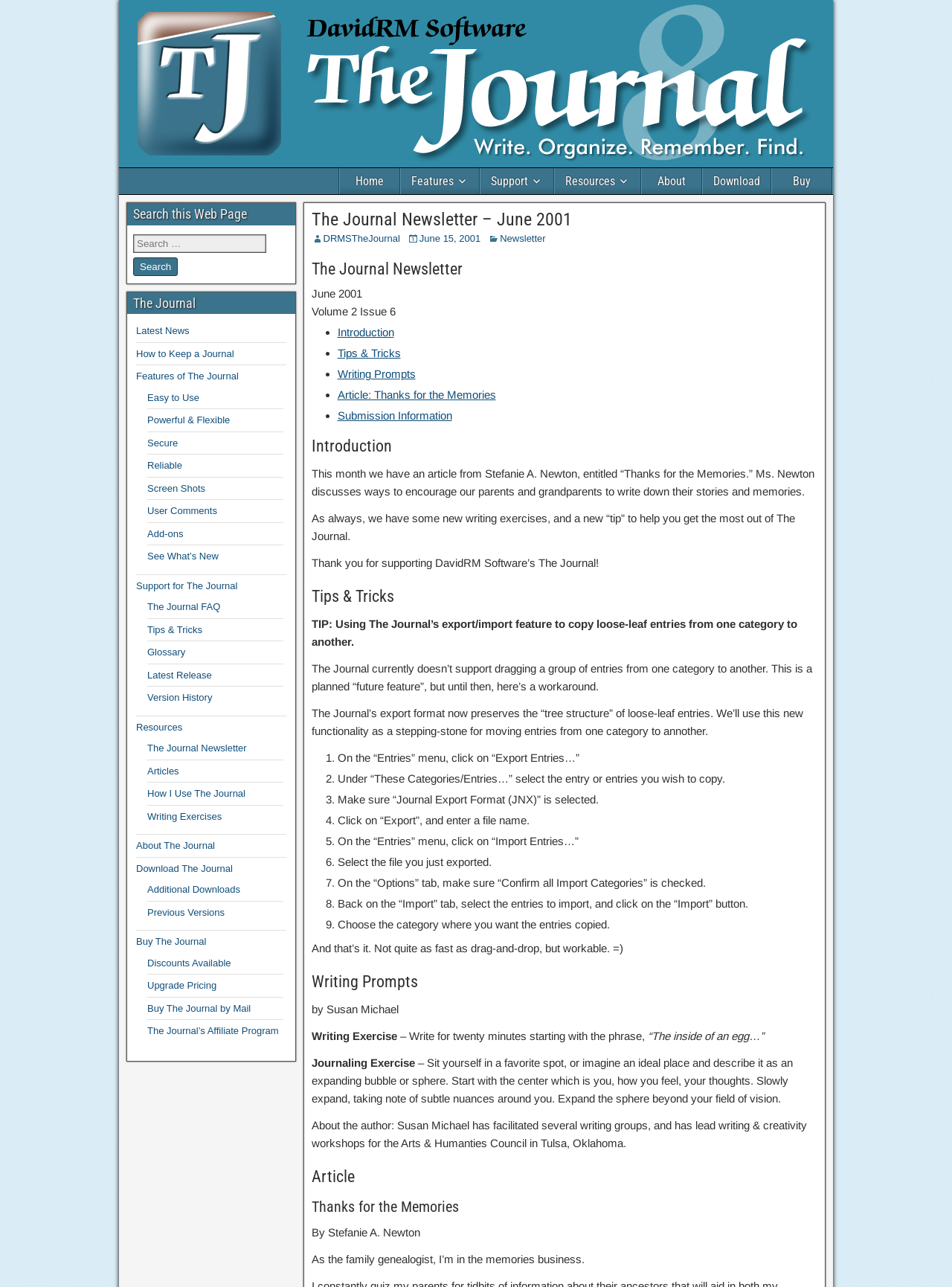Determine the bounding box coordinates for the region that must be clicked to execute the following instruction: "Create a new listing".

None